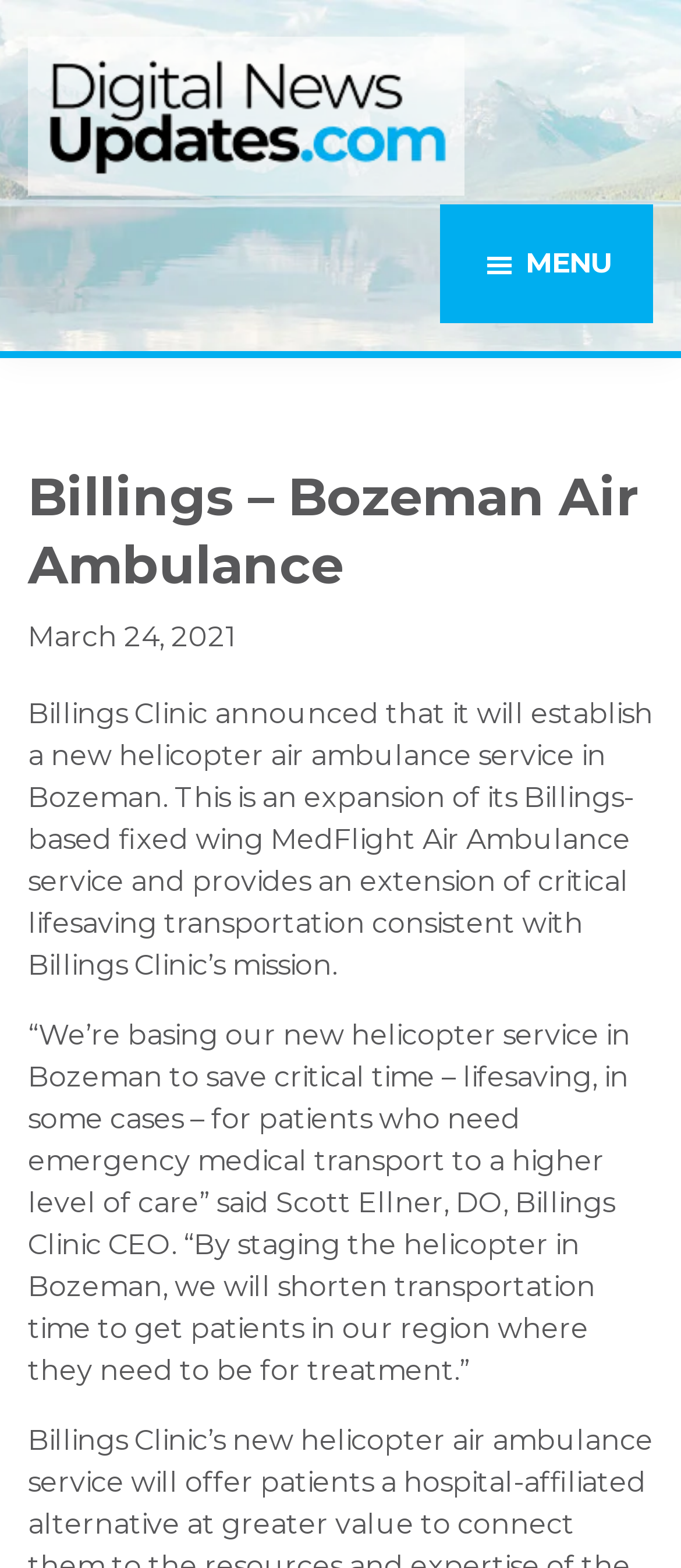Bounding box coordinates are specified in the format (top-left x, top-left y, bottom-right x, bottom-right y). All values are floating point numbers bounded between 0 and 1. Please provide the bounding box coordinate of the region this sentence describes: alt="Digital News Updates"

[0.041, 0.026, 0.682, 0.047]